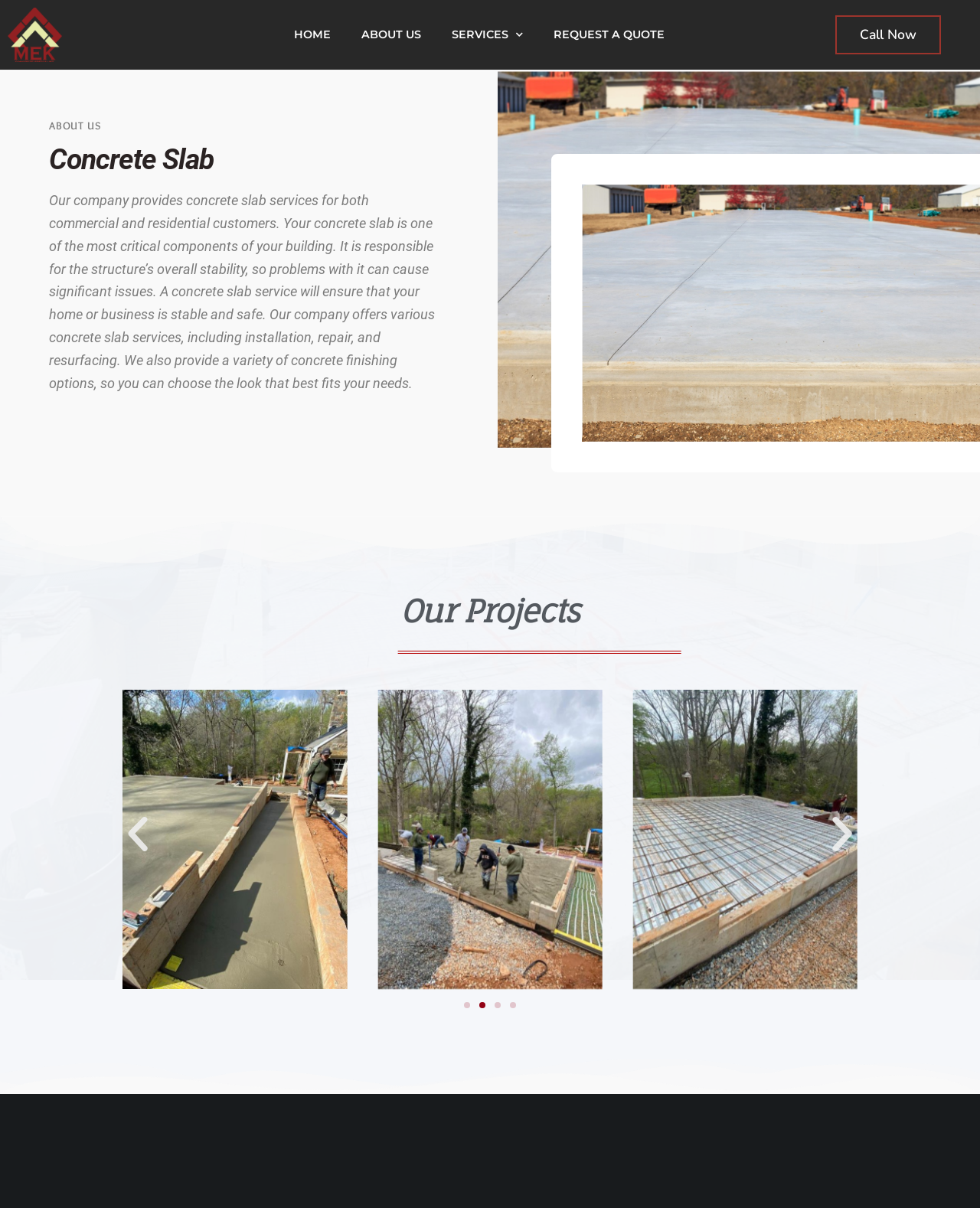Please use the details from the image to answer the following question comprehensively:
What options are available for concrete finishing?

The webpage content mentions that the company offers various concrete finishing options, allowing customers to choose the look that best fits their needs, but it does not specify the exact options.